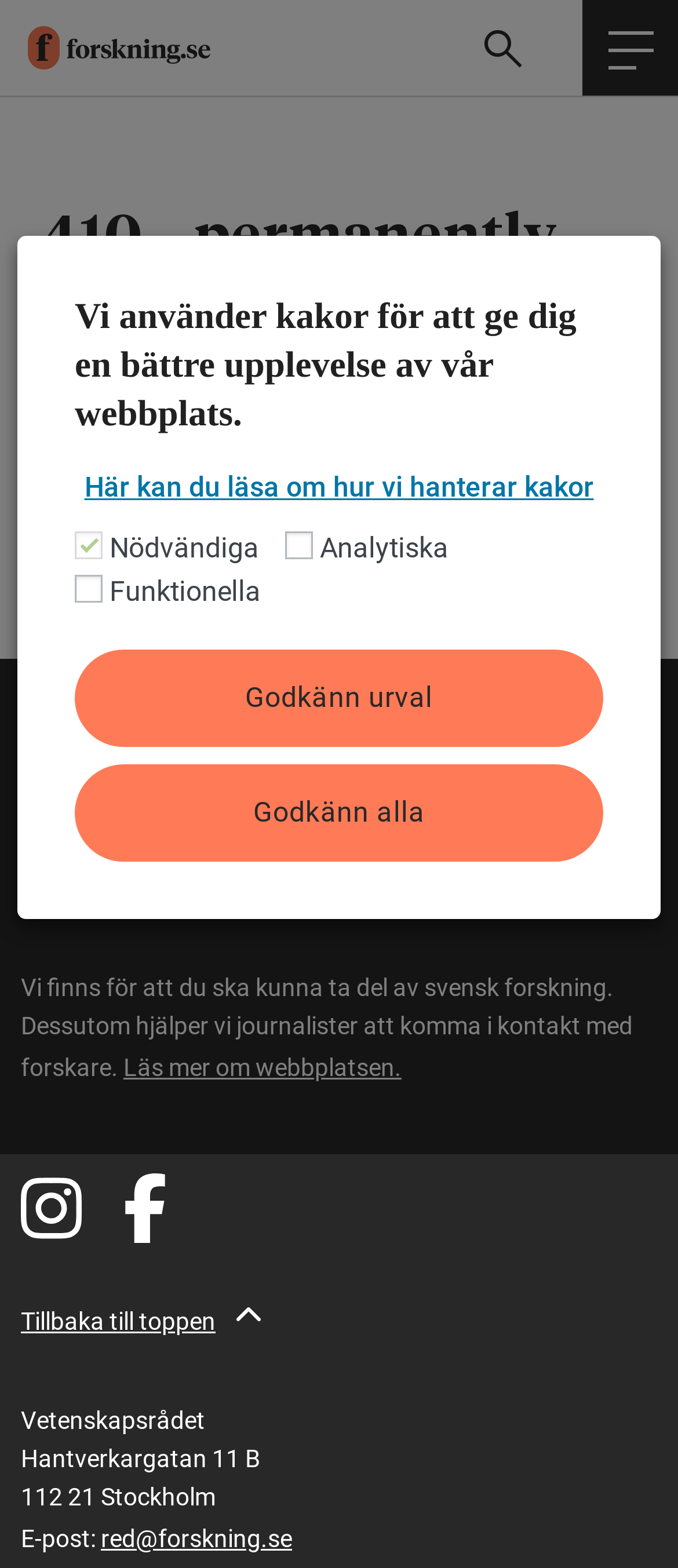Use one word or a short phrase to answer the question provided: 
How many types of cookies are mentioned?

3